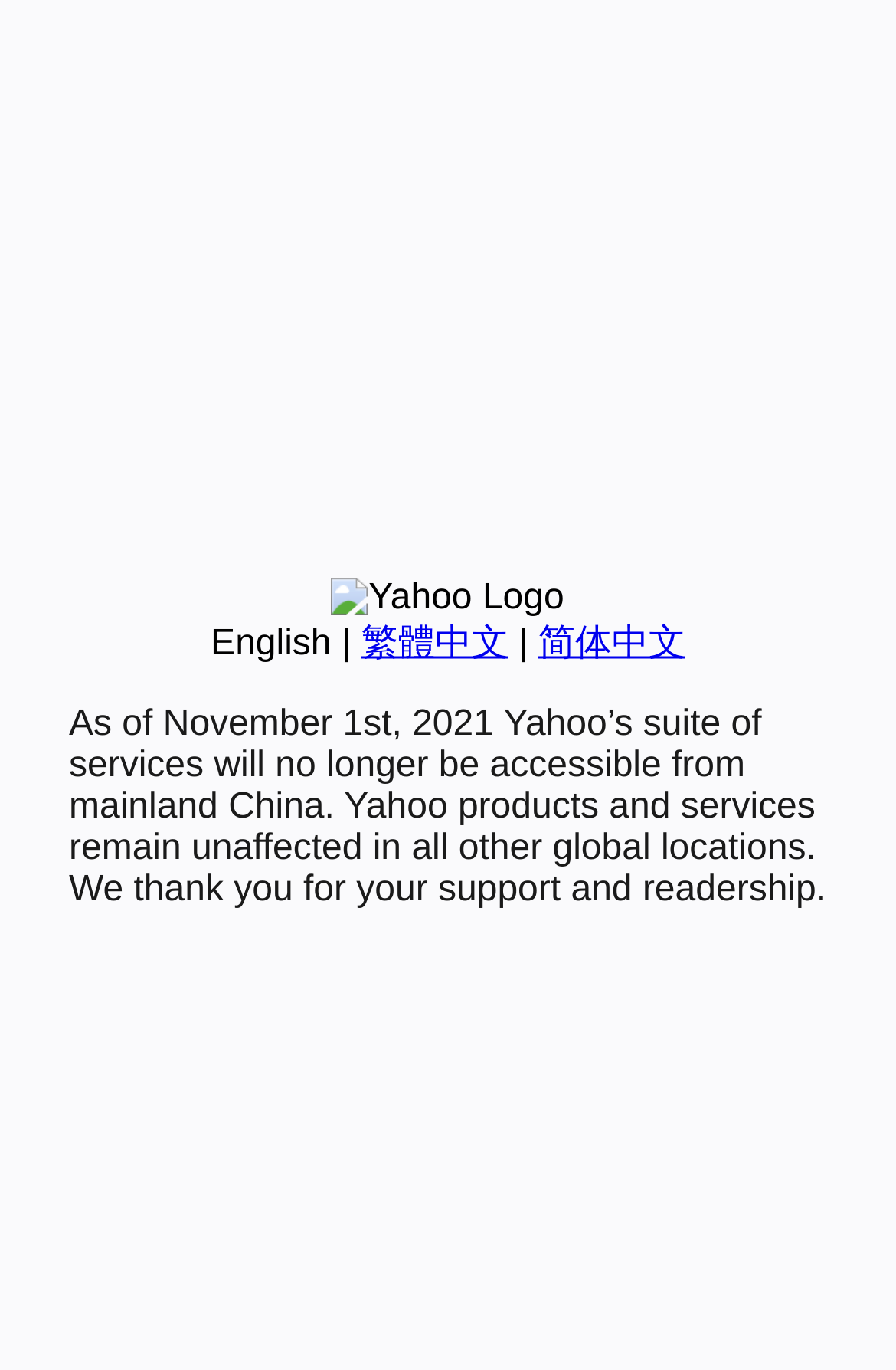Locate the bounding box of the UI element described in the following text: "繁體中文".

[0.403, 0.456, 0.567, 0.484]